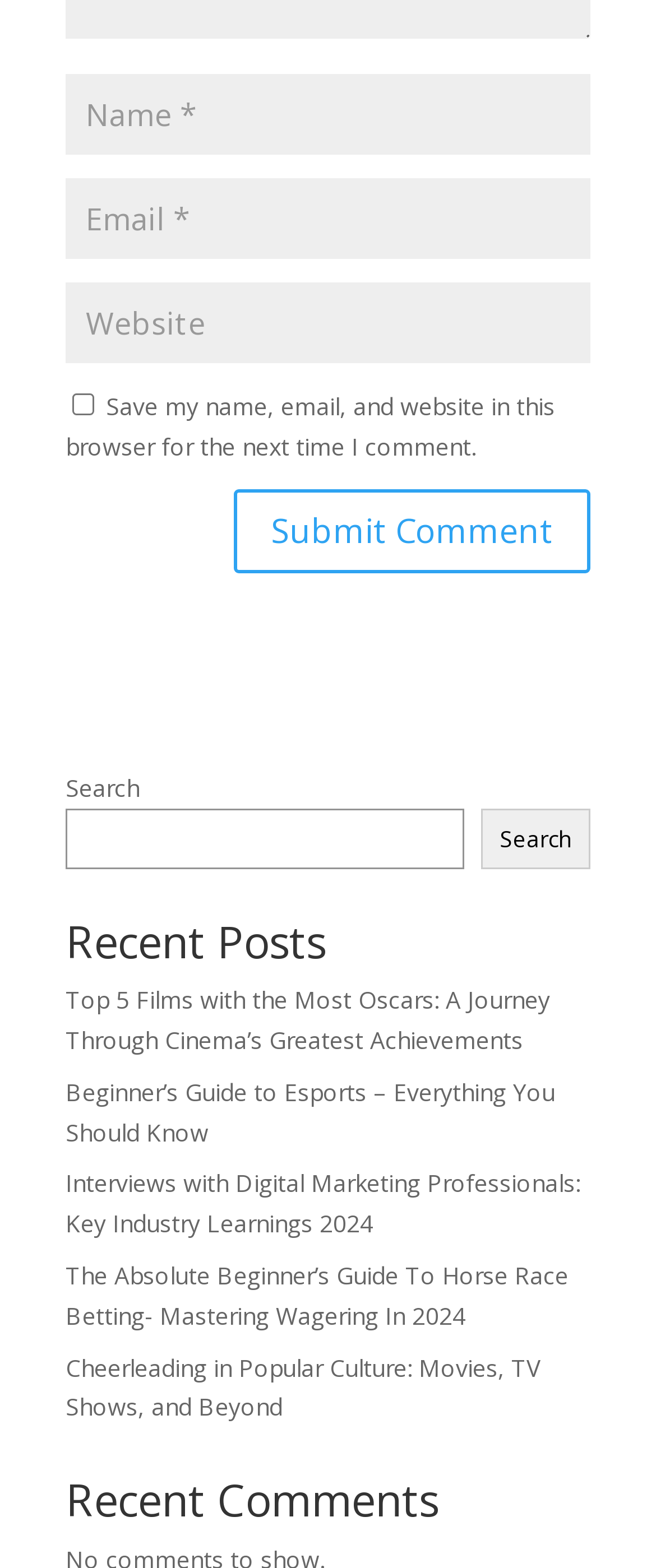Determine the bounding box coordinates of the clickable element to achieve the following action: 'Check the box to save your information'. Provide the coordinates as four float values between 0 and 1, formatted as [left, top, right, bottom].

[0.11, 0.251, 0.144, 0.265]